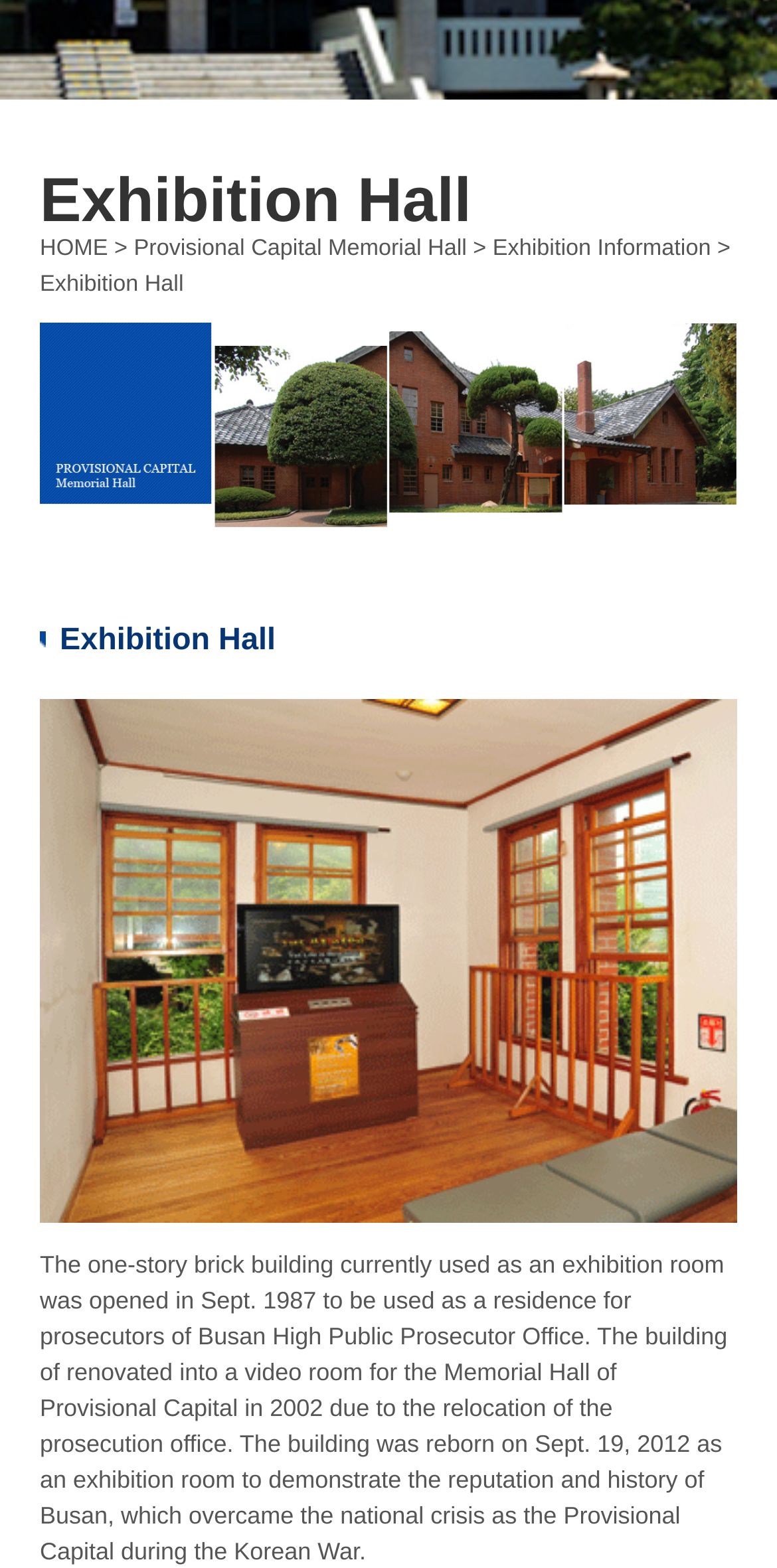Using the provided element description, identify the bounding box coordinates as (top-left x, top-left y, bottom-right x, bottom-right y). Ensure all values are between 0 and 1. Description: HOME

[0.051, 0.151, 0.139, 0.167]